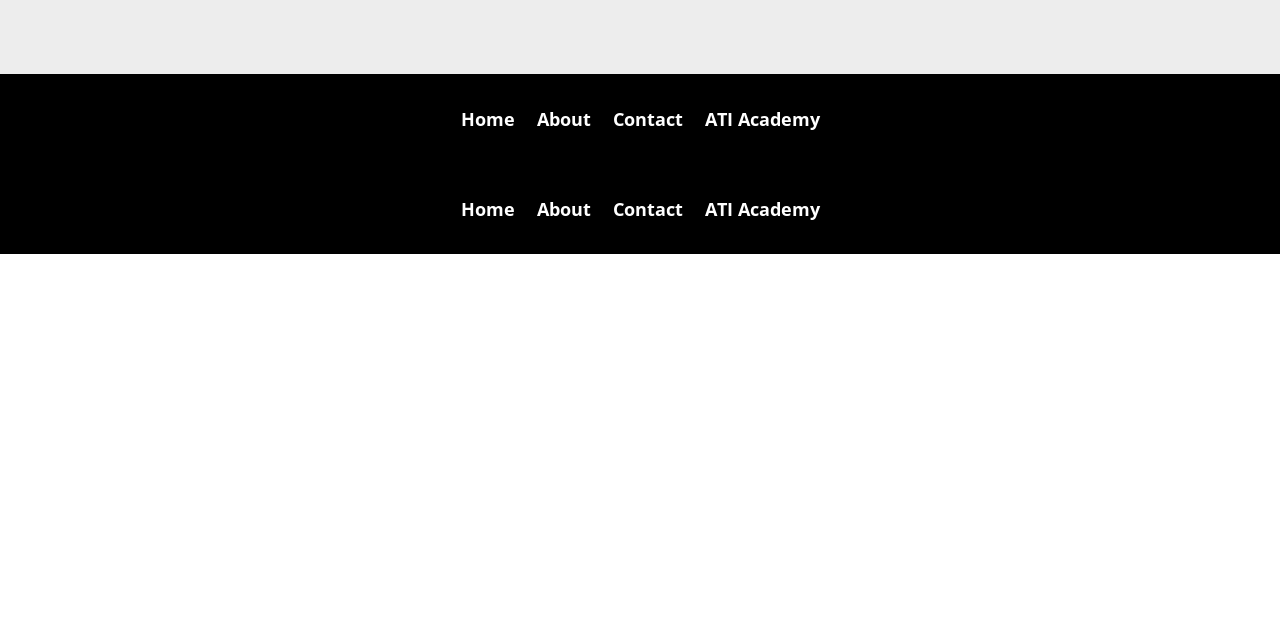Bounding box coordinates must be specified in the format (top-left x, top-left y, bottom-right x, bottom-right y). All values should be floating point numbers between 0 and 1. What are the bounding box coordinates of the UI element described as: Home

[0.36, 0.315, 0.402, 0.35]